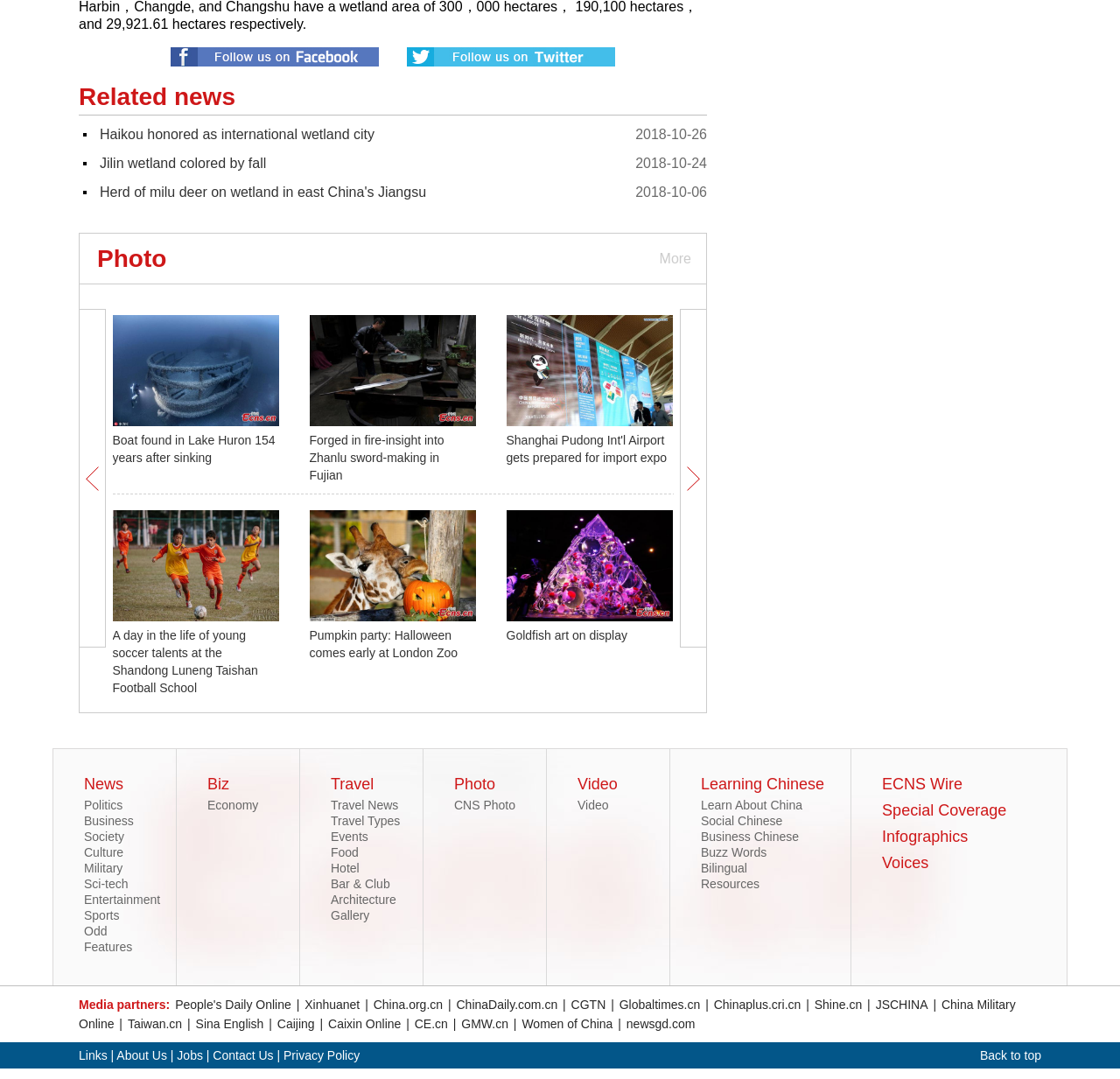How many images are associated with the news article 'Boat found in Lake Huron 154 years after sinking'?
Can you give a detailed and elaborate answer to the question?

Upon examining the webpage, I found that the news article 'Boat found in Lake Huron 154 years after sinking' has two associated images, one of which is a thumbnail.